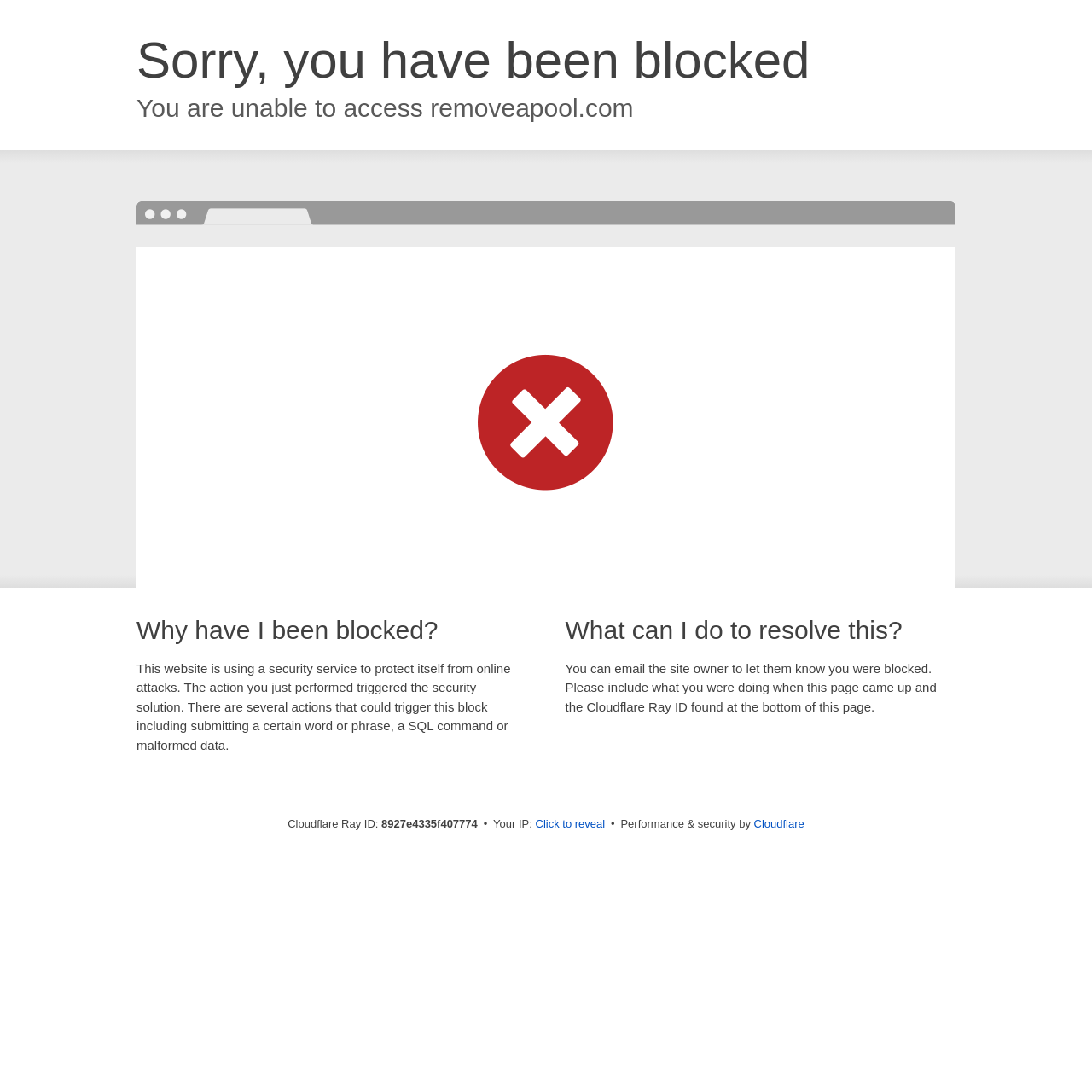Extract the bounding box of the UI element described as: "Cloudflare".

[0.69, 0.749, 0.737, 0.761]